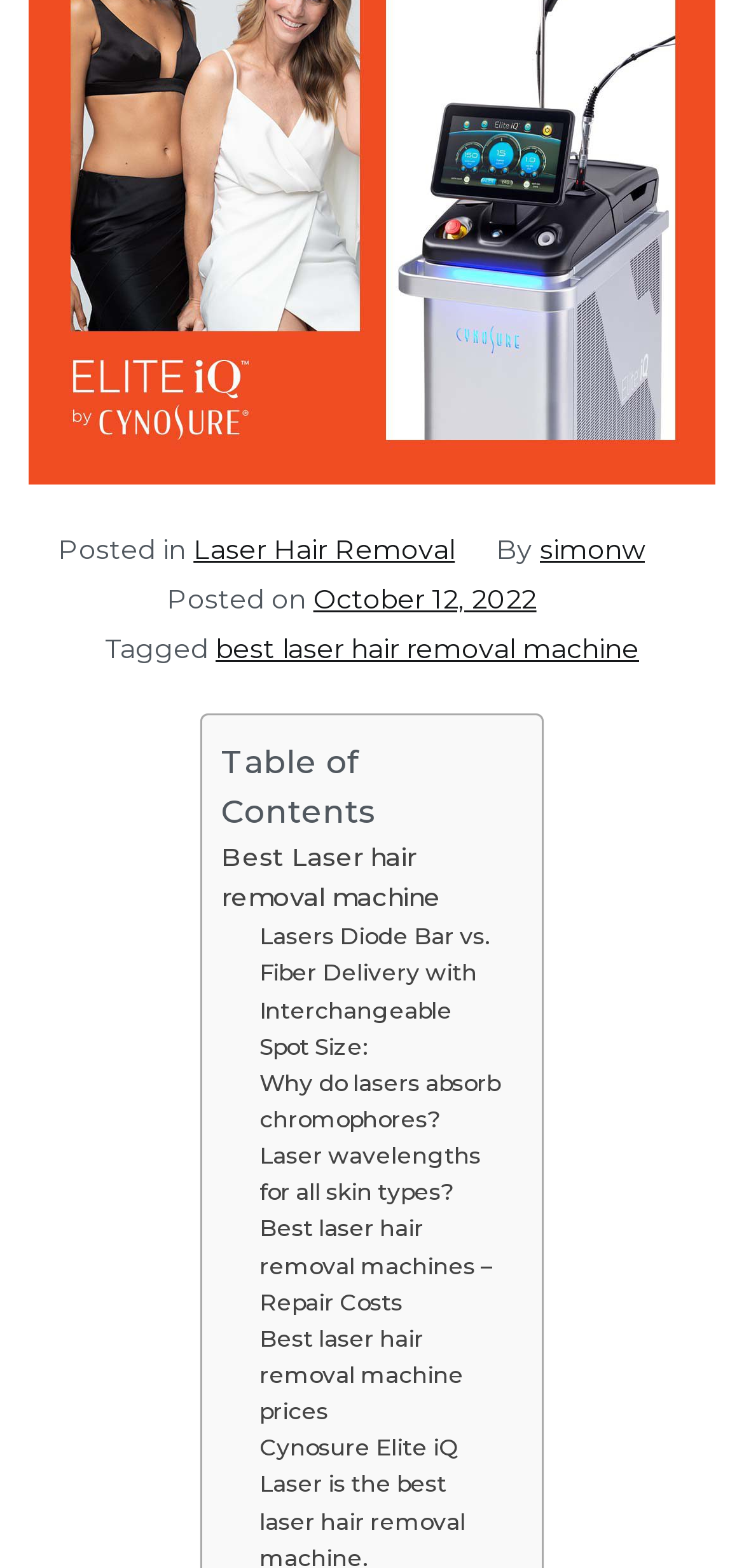Find the bounding box coordinates for the HTML element described in this sentence: "simonw". Provide the coordinates as four float numbers between 0 and 1, in the format [left, top, right, bottom].

[0.726, 0.339, 0.867, 0.361]